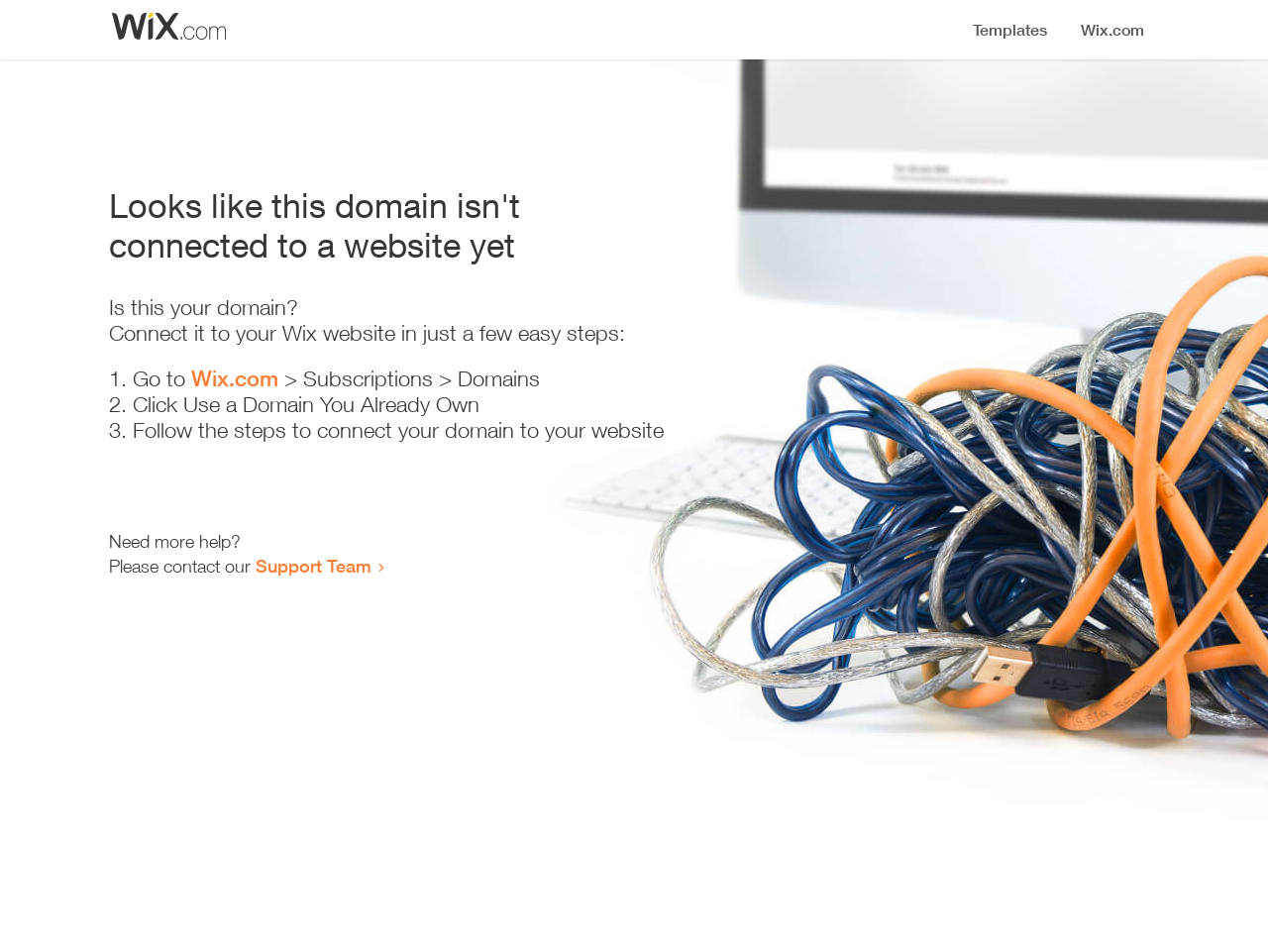Use a single word or phrase to respond to the question:
How many steps are required to connect the domain?

3